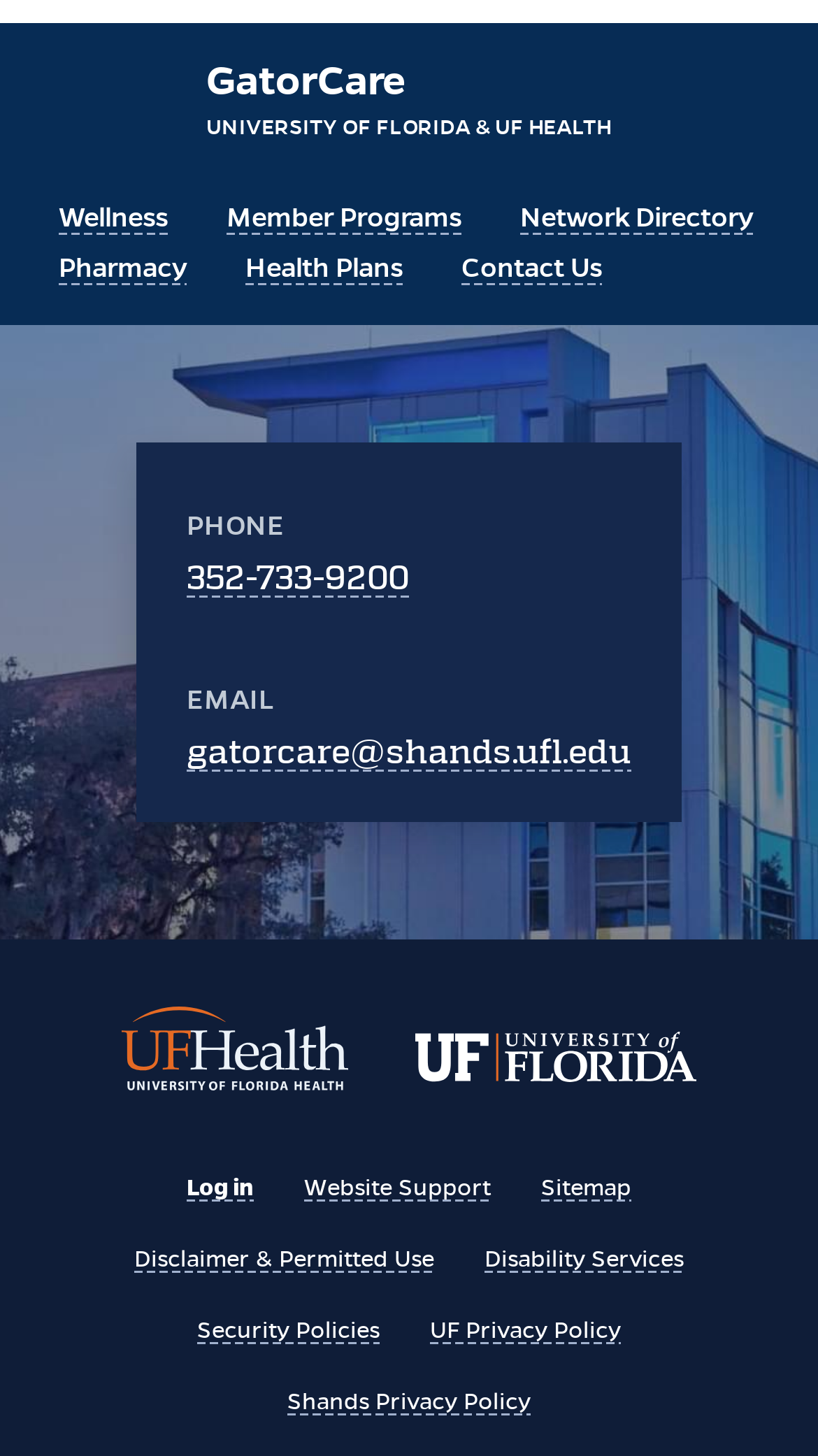Carefully observe the image and respond to the question with a detailed answer:
How many links are there in the utility links navigation?

The answer can be found by looking at the navigation section with the heading 'Utility Links', which contains 6 links: 'Wellness', 'Member Programs', 'Network Directory', 'Pharmacy', 'Health Plans', and 'Contact Us'.